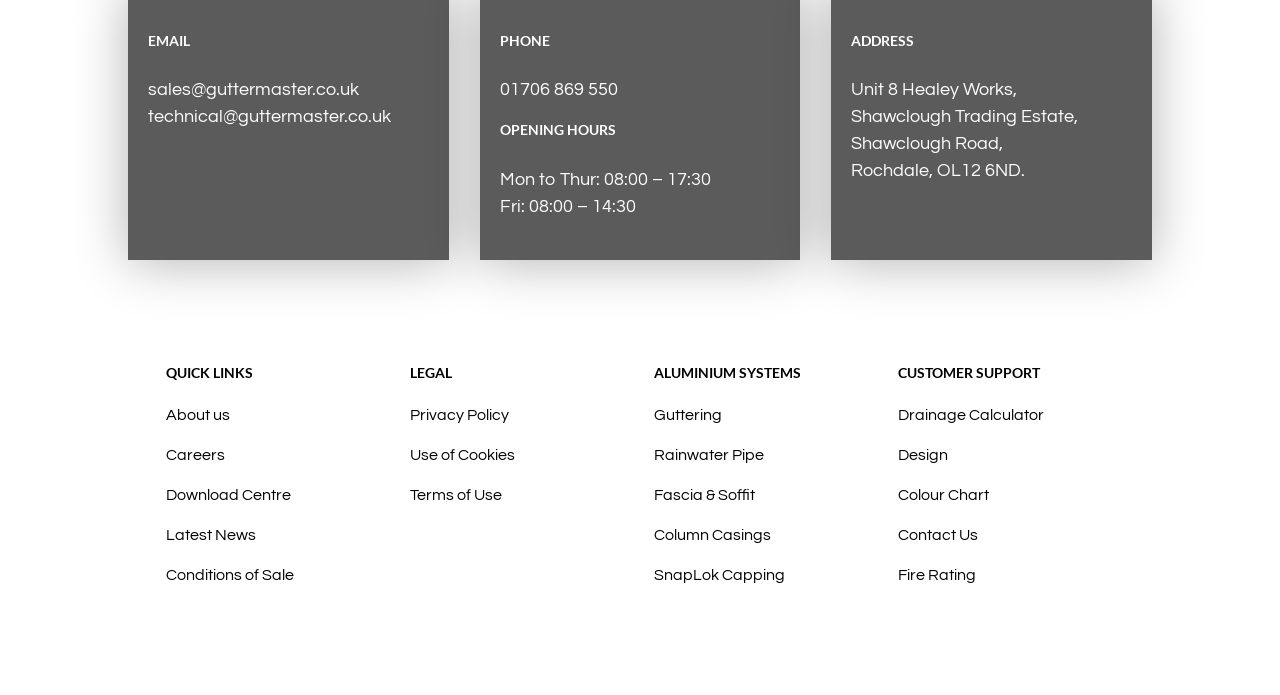Please determine the bounding box coordinates of the element's region to click in order to carry out the following instruction: "View the address". The coordinates should be four float numbers between 0 and 1, i.e., [left, top, right, bottom].

[0.665, 0.116, 0.795, 0.143]